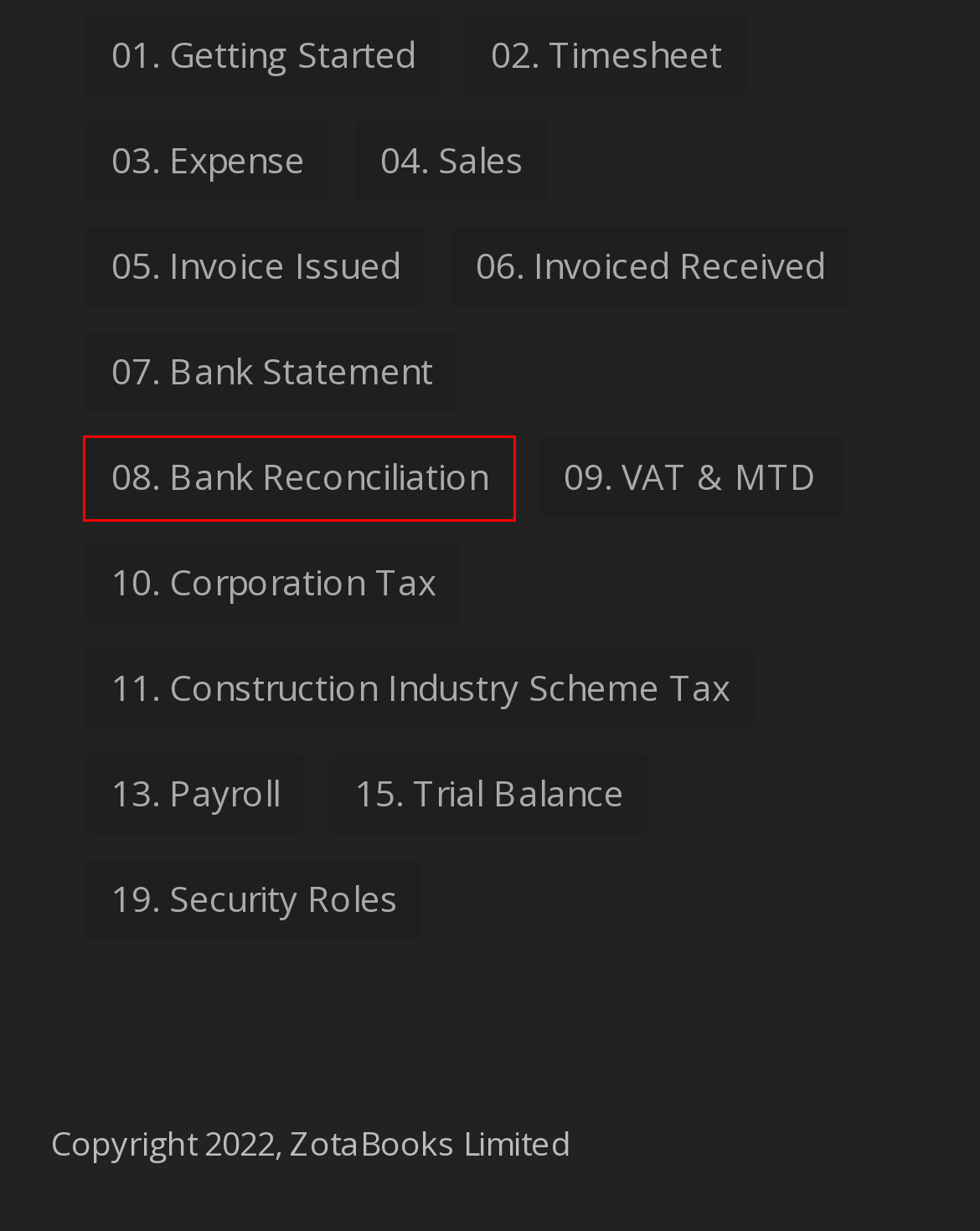Examine the screenshot of the webpage, which has a red bounding box around a UI element. Select the webpage description that best fits the new webpage after the element inside the red bounding box is clicked. Here are the choices:
A. 13. Payroll – ZotaBooks Knowledge Base
B. 15. Trial Balance – ZotaBooks Knowledge Base
C. 08. Bank Reconciliation – ZotaBooks Knowledge Base
D. 03. Expense – ZotaBooks Knowledge Base
E. 02. Timesheet – ZotaBooks Knowledge Base
F. 04. Sales – ZotaBooks Knowledge Base
G. 10. Corporation Tax – ZotaBooks Knowledge Base
H. 19. Security Roles – ZotaBooks Knowledge Base

C